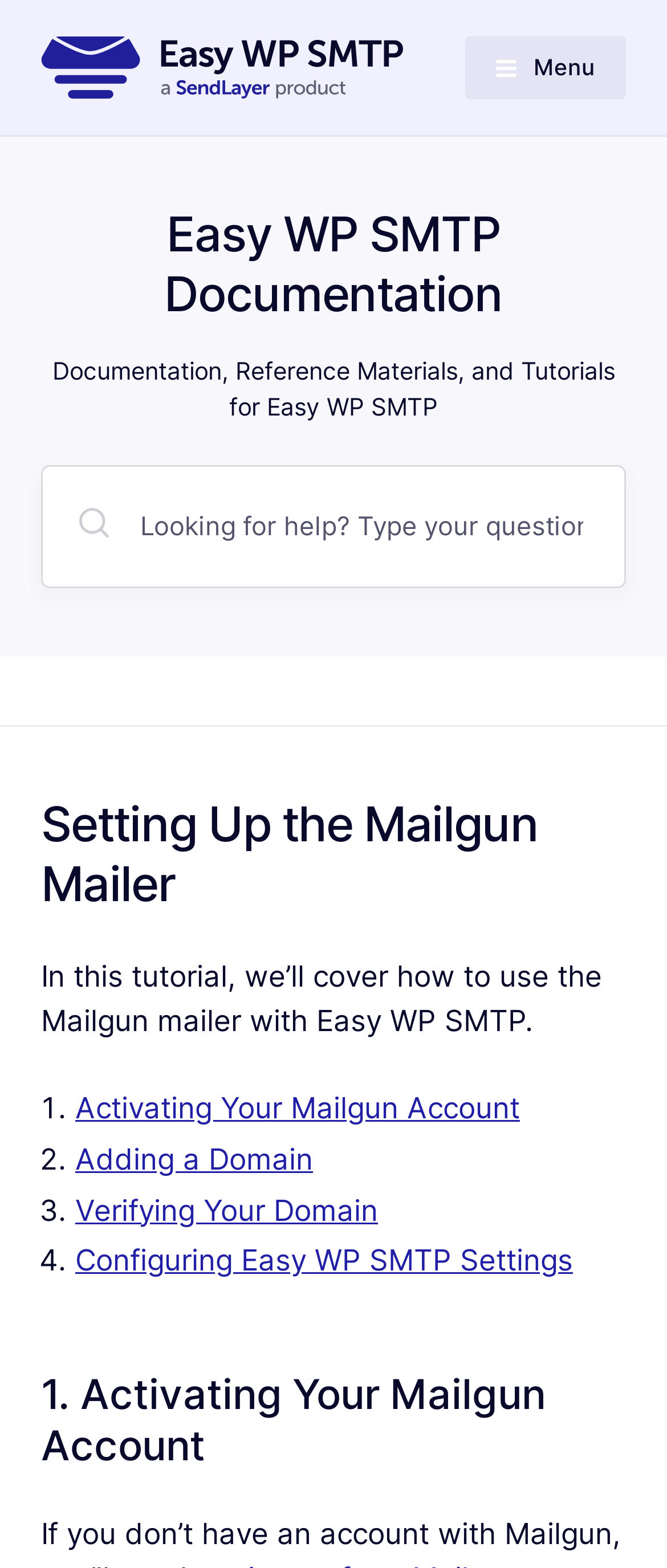Explain the webpage in detail.

The webpage is a tutorial on setting up the Mailgun mailer in Easy WP SMTP. At the top left corner, there is a logo and a menu button to the right of it. Below the logo, there is a heading that reads "Easy WP SMTP Documentation" followed by a subheading that describes the documentation as reference materials and tutorials for Easy WP SMTP.

On the top right corner, there is a search bar with a button to its right. Below the search bar, there is a main heading that reads "Setting Up the Mailgun Mailer" followed by a brief introduction to the tutorial.

The tutorial is divided into four steps, each represented by a numbered list marker. The steps are: "Activating Your Mailgun Account", "Adding a Domain", "Verifying Your Domain", and "Configuring Easy WP SMTP Settings". Each step has a link to a more detailed explanation.

The overall structure of the webpage is organized, with clear headings and concise text, making it easy to follow the tutorial.